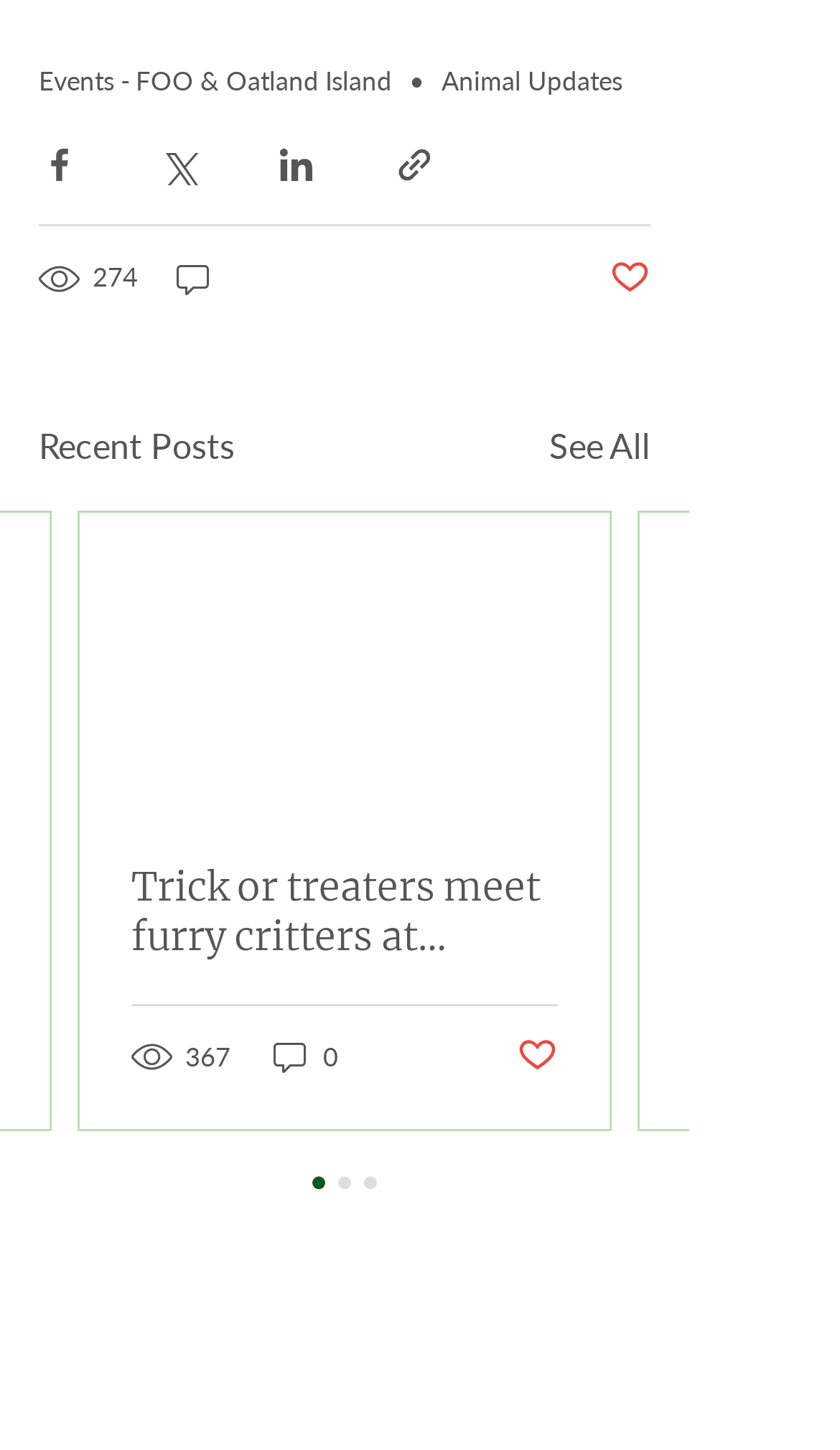Specify the bounding box coordinates of the area to click in order to execute this command: 'Like the post'. The coordinates should consist of four float numbers ranging from 0 to 1, and should be formatted as [left, top, right, bottom].

[0.615, 0.714, 0.664, 0.745]